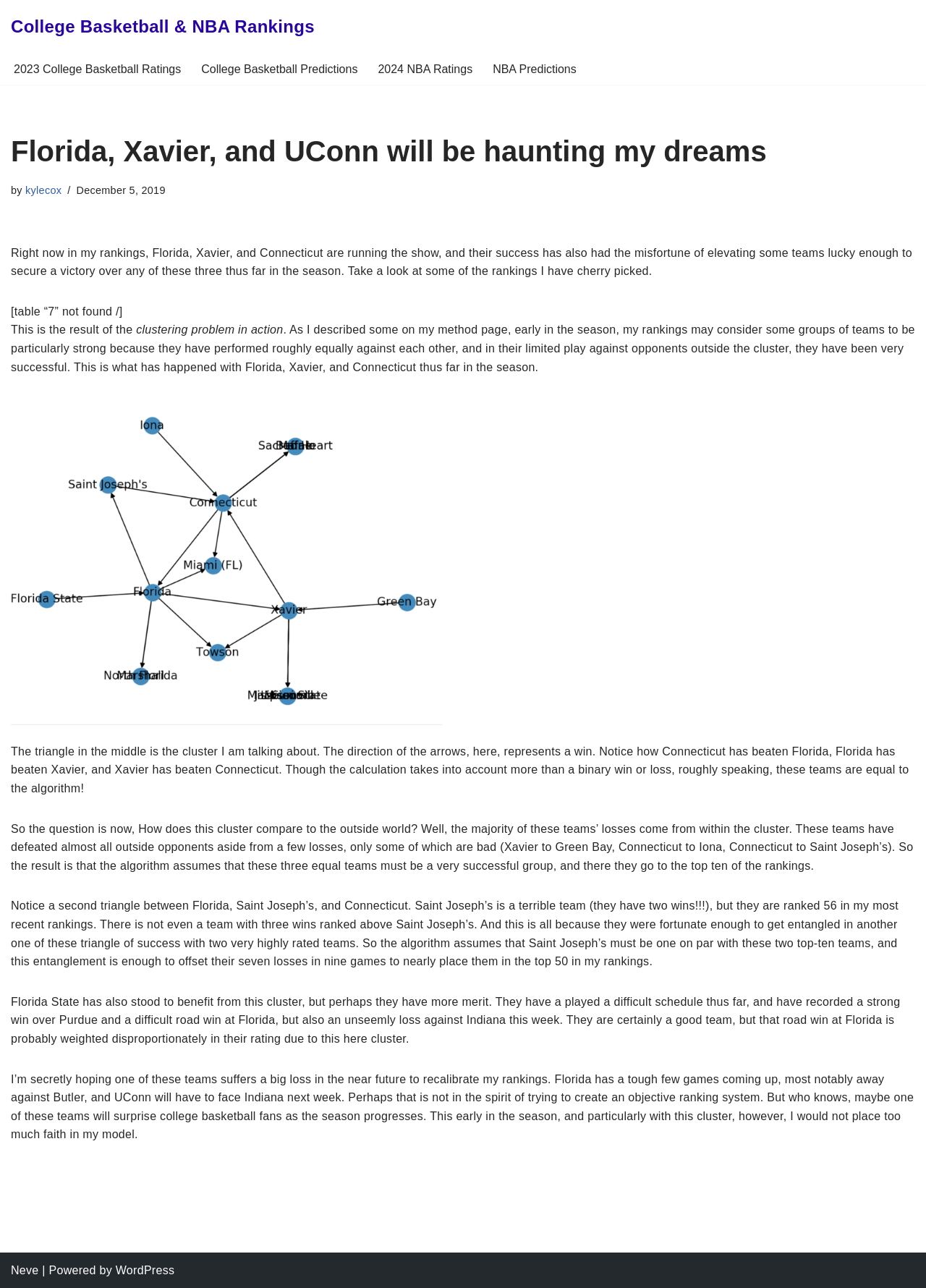What is the date of the article?
Please provide a detailed and comprehensive answer to the question.

The date of the article can be found by looking at the time section, which is located below the author's name. The text 'December 5, 2019' is the date of the article.